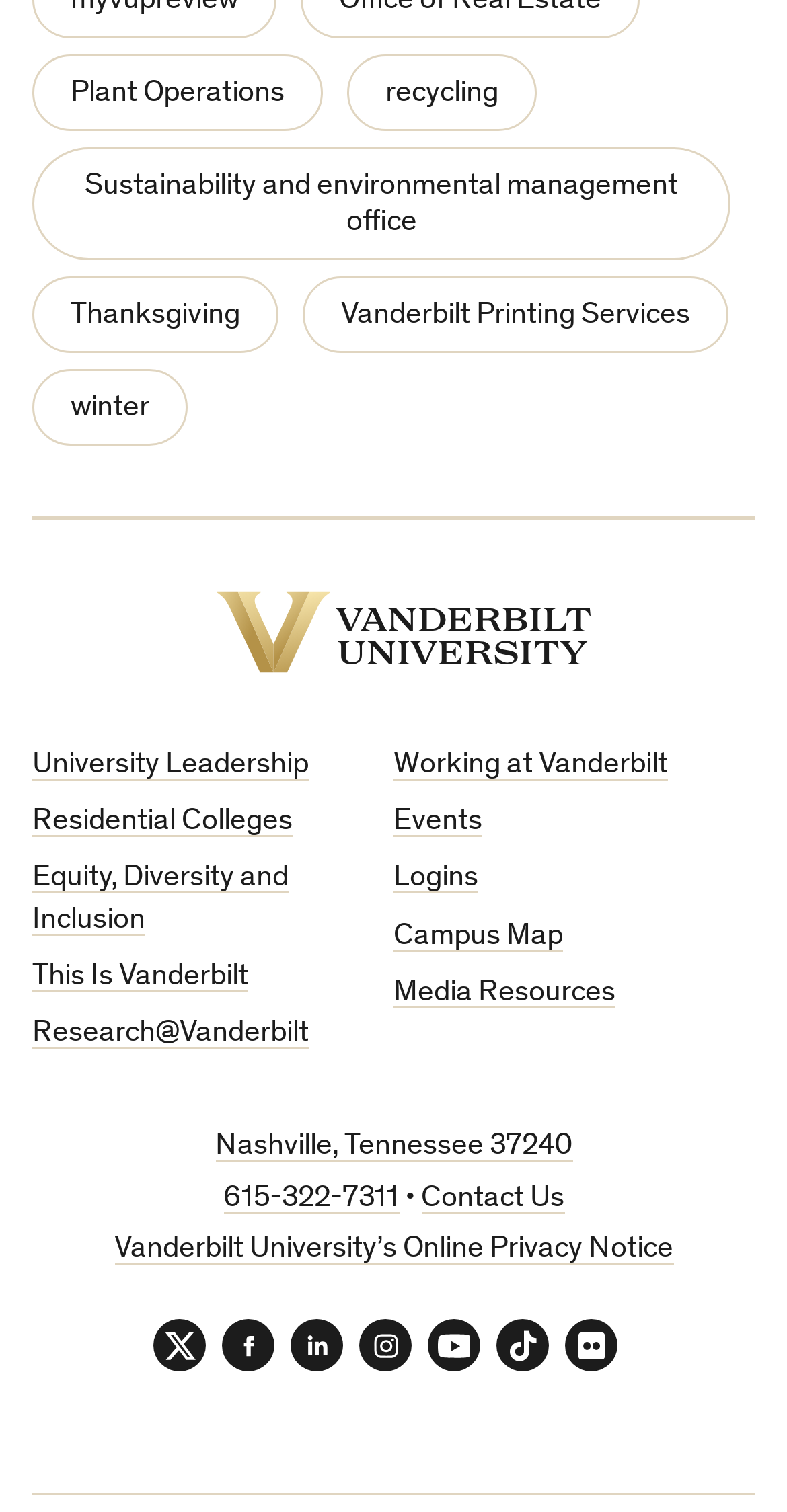Based on the provided description, "Nashville, Tennessee 37240", find the bounding box of the corresponding UI element in the screenshot.

[0.273, 0.749, 0.727, 0.769]